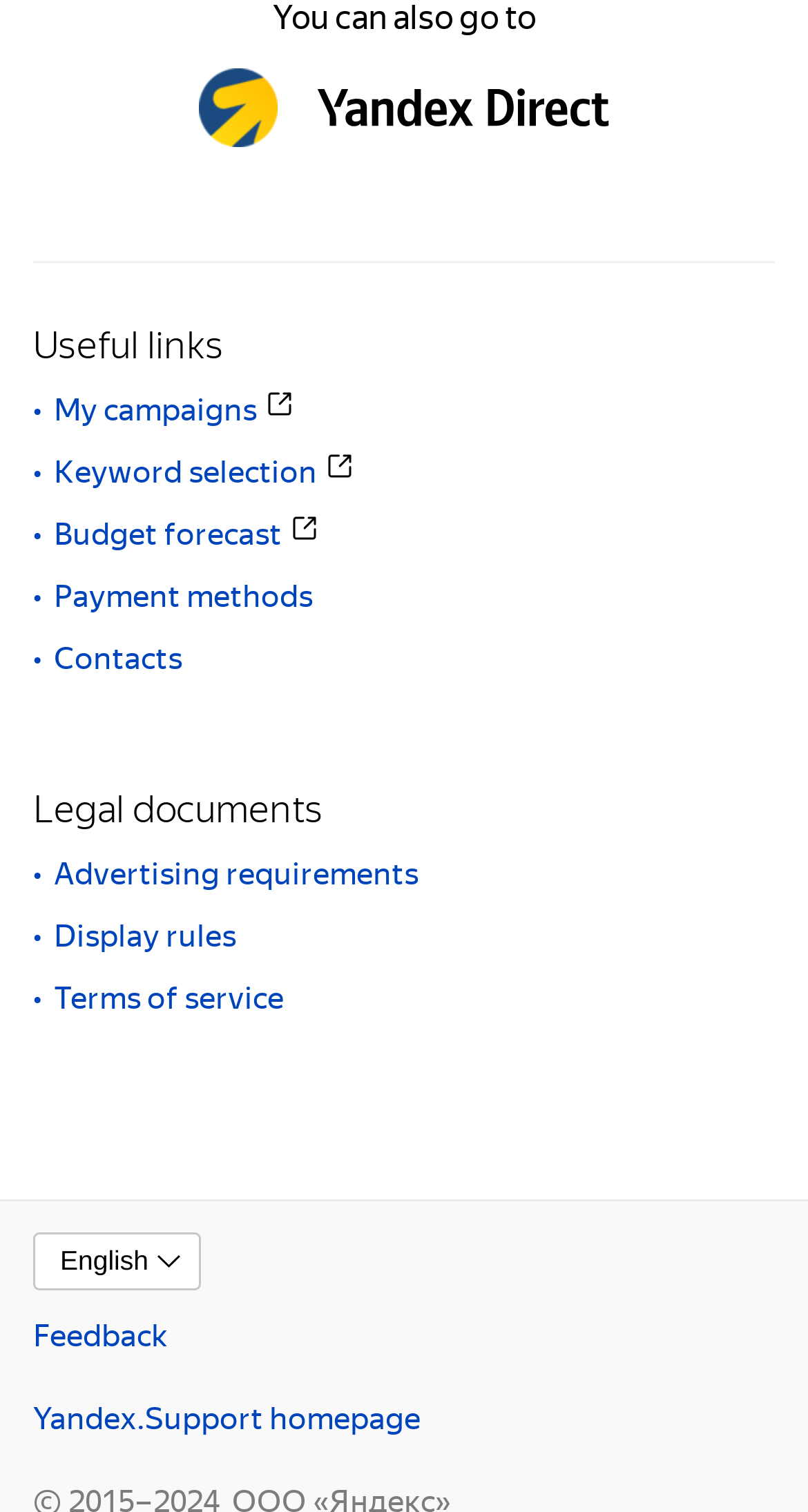Find the bounding box coordinates of the area to click in order to follow the instruction: "View Advertising requirements".

[0.067, 0.558, 0.518, 0.59]